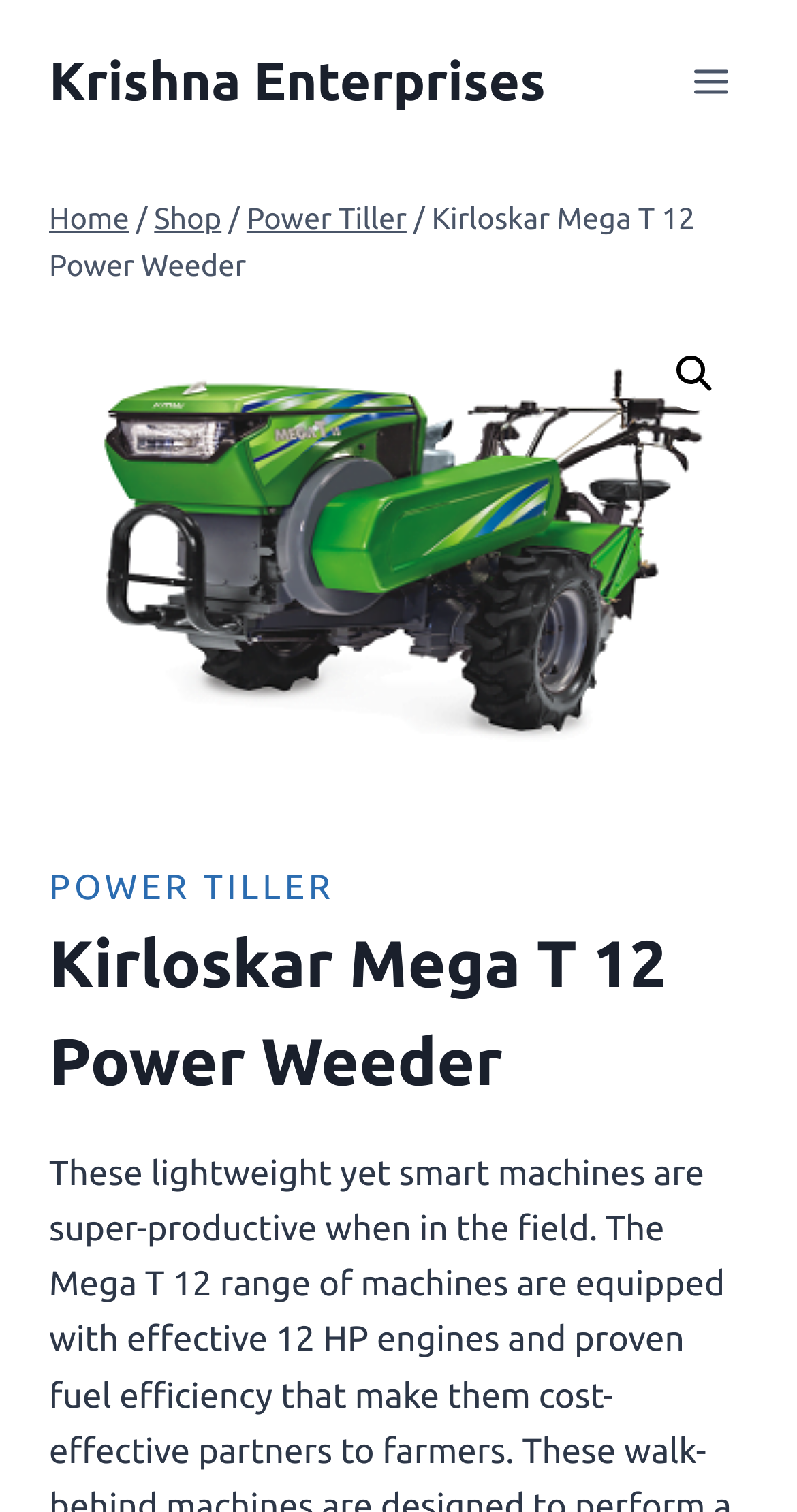Show me the bounding box coordinates of the clickable region to achieve the task as per the instruction: "Learn about Huawei's new Ascend P6 smartphone".

None